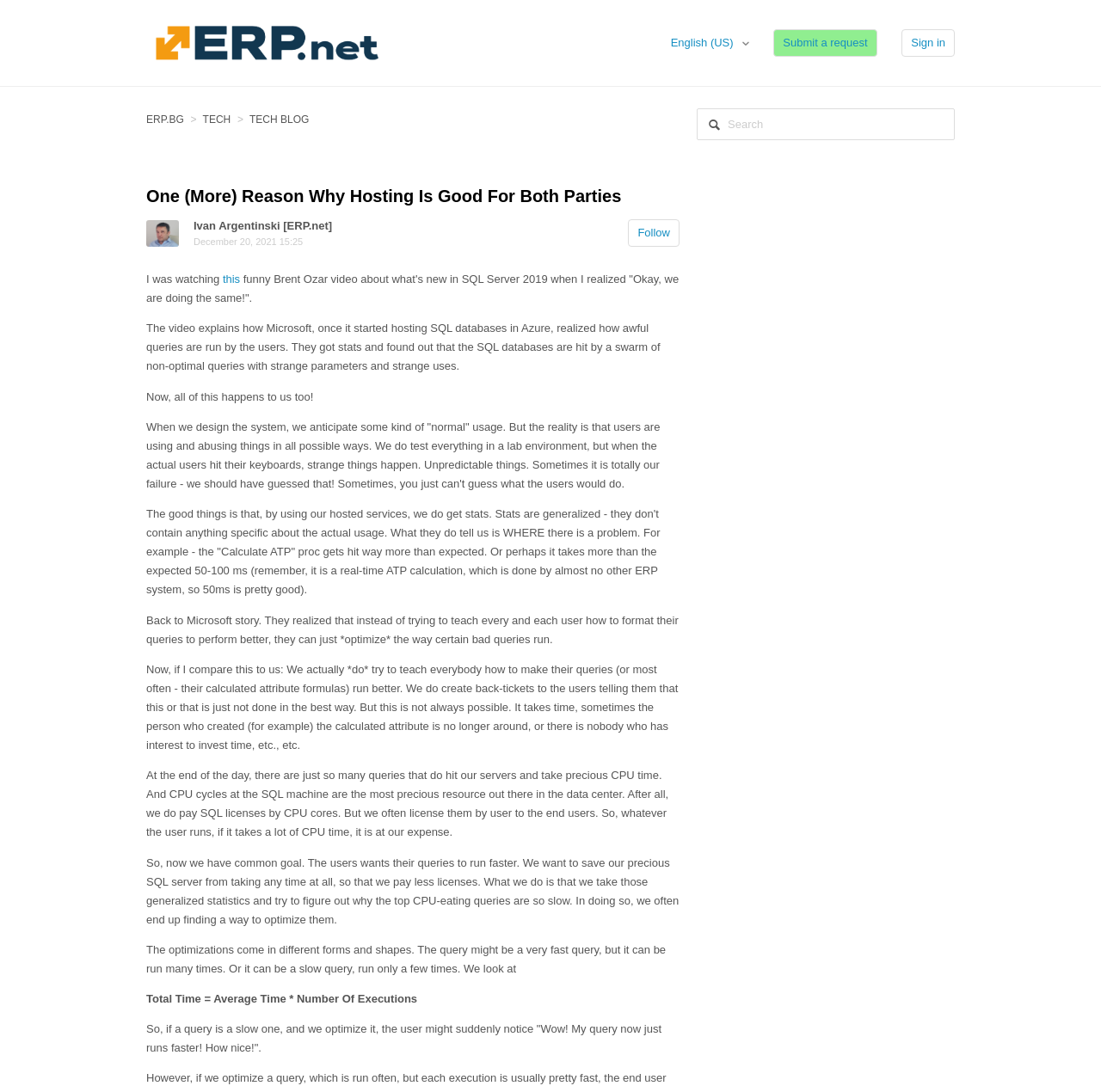What is the topic of this blog post?
Give a one-word or short-phrase answer derived from the screenshot.

SQL Server optimization